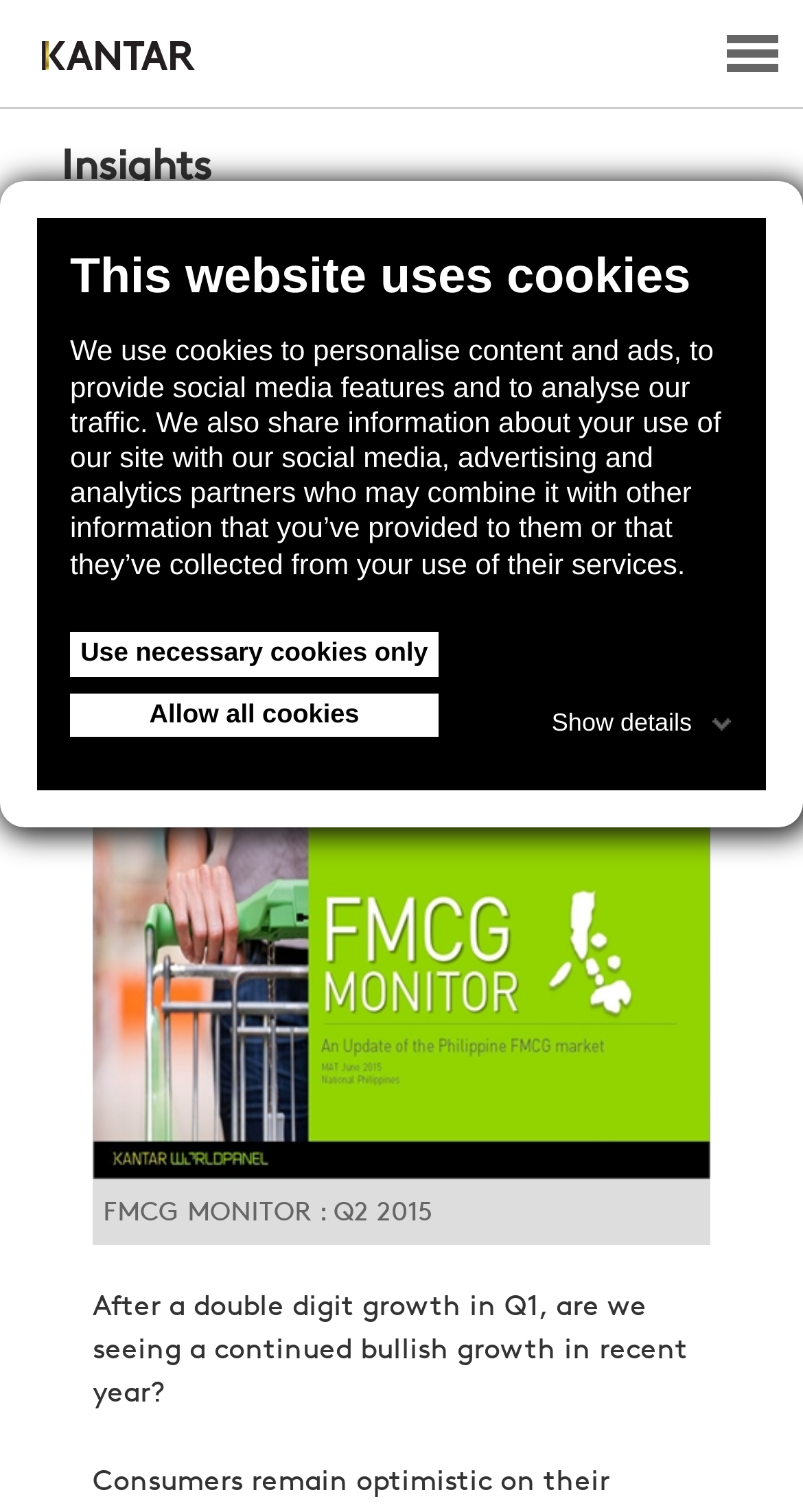Highlight the bounding box coordinates of the region I should click on to meet the following instruction: "Share the page".

[0.115, 0.472, 0.21, 0.493]